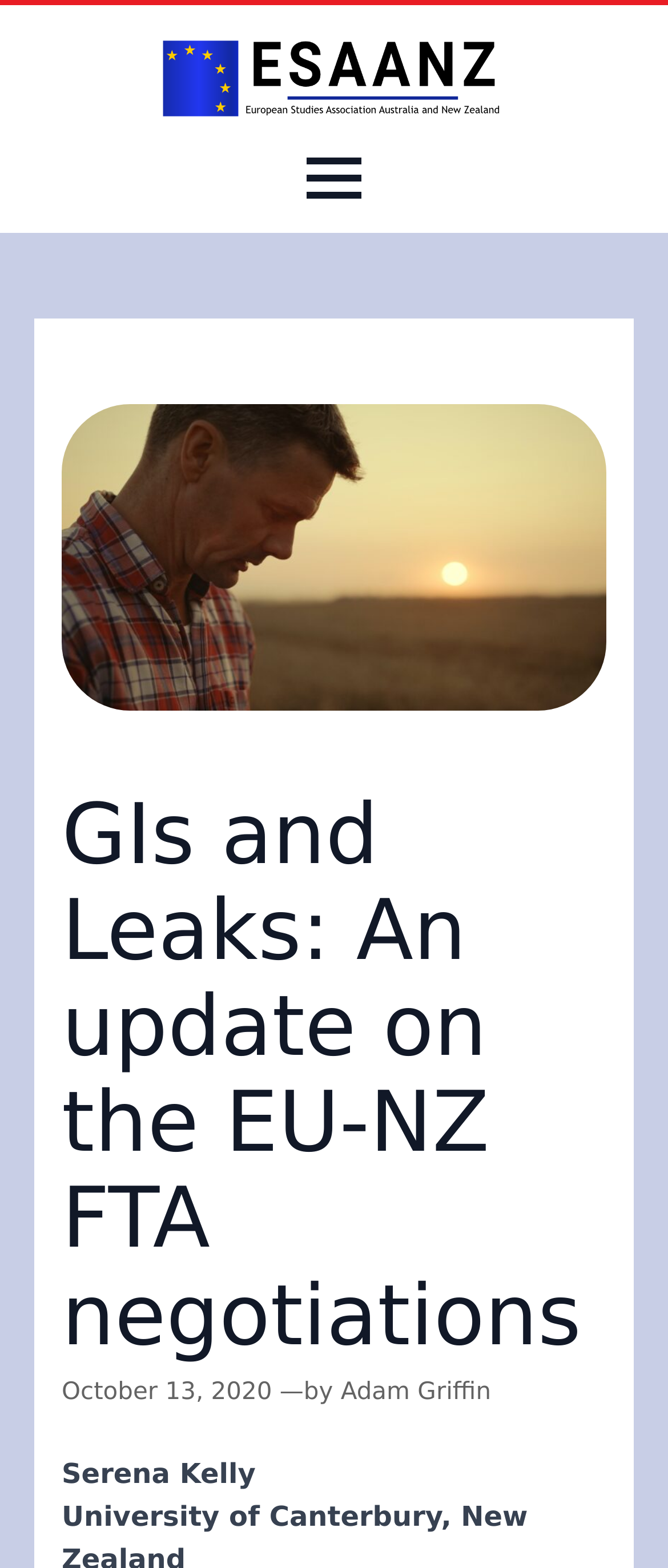Give a one-word or short-phrase answer to the following question: 
What is the topic of the image on the webpage?

Harvest concept